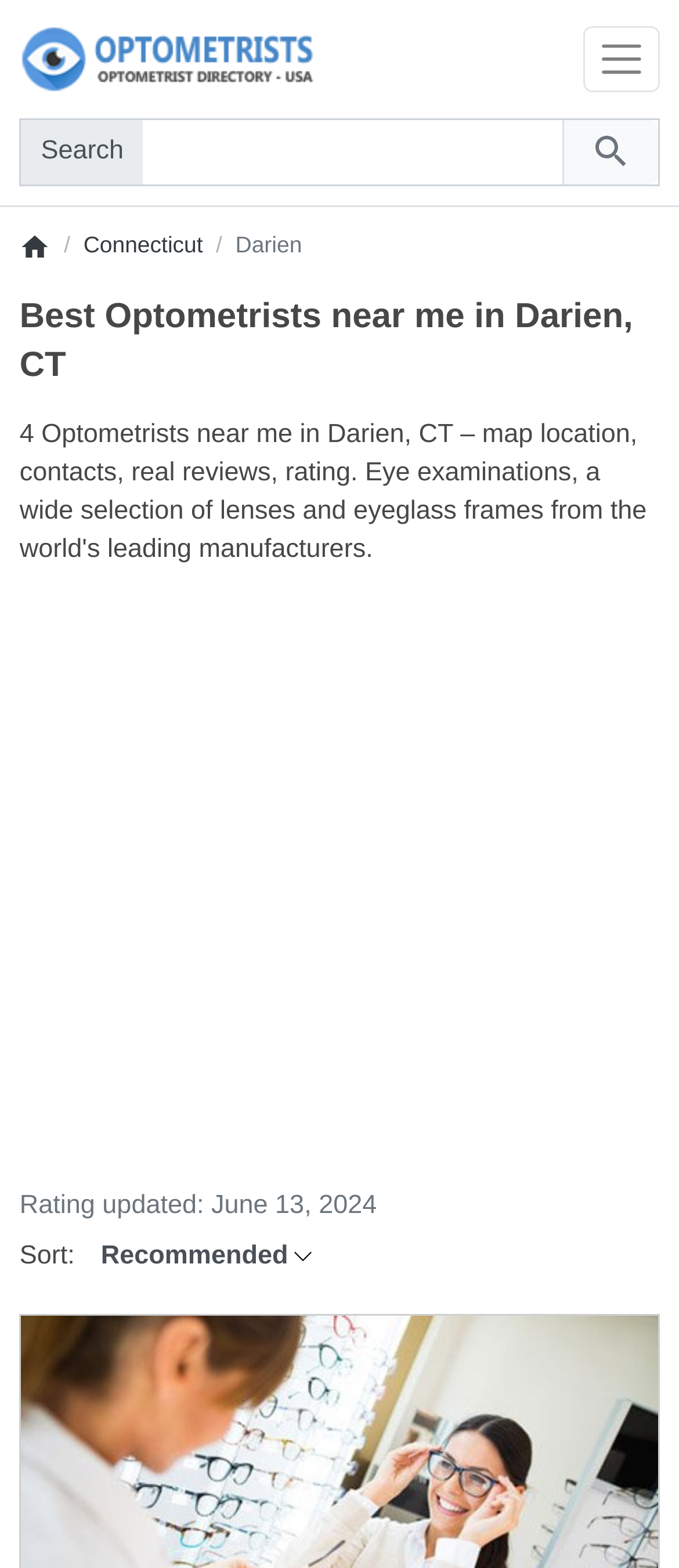What can be sorted on this webpage?
By examining the image, provide a one-word or phrase answer.

Optometrists